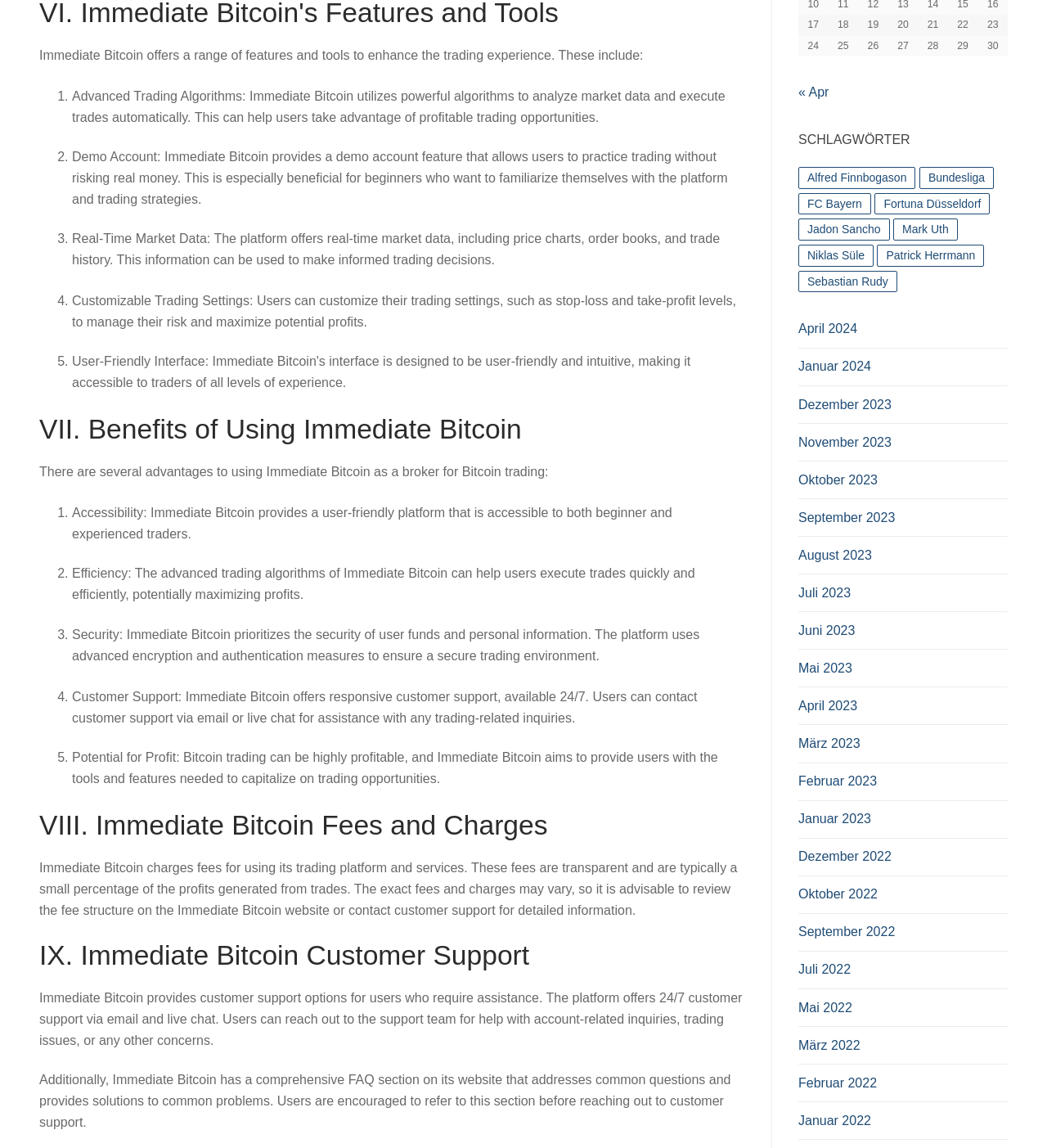Predict the bounding box for the UI component with the following description: "Bundesliga".

[0.878, 0.146, 0.949, 0.165]